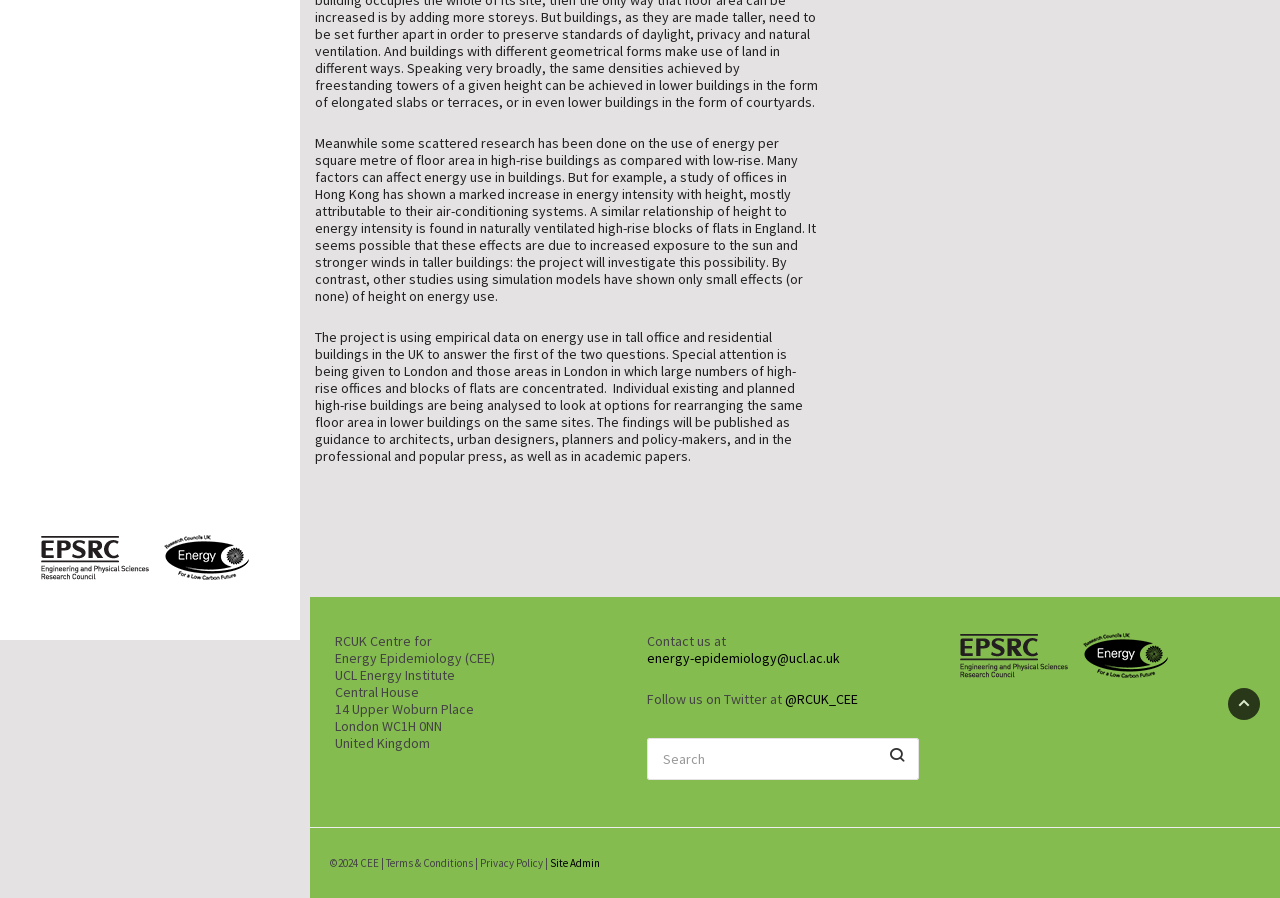Using the format (top-left x, top-left y, bottom-right x, bottom-right y), and given the element description, identify the bounding box coordinates within the screenshot: alt="EPSRC"

[0.031, 0.613, 0.125, 0.63]